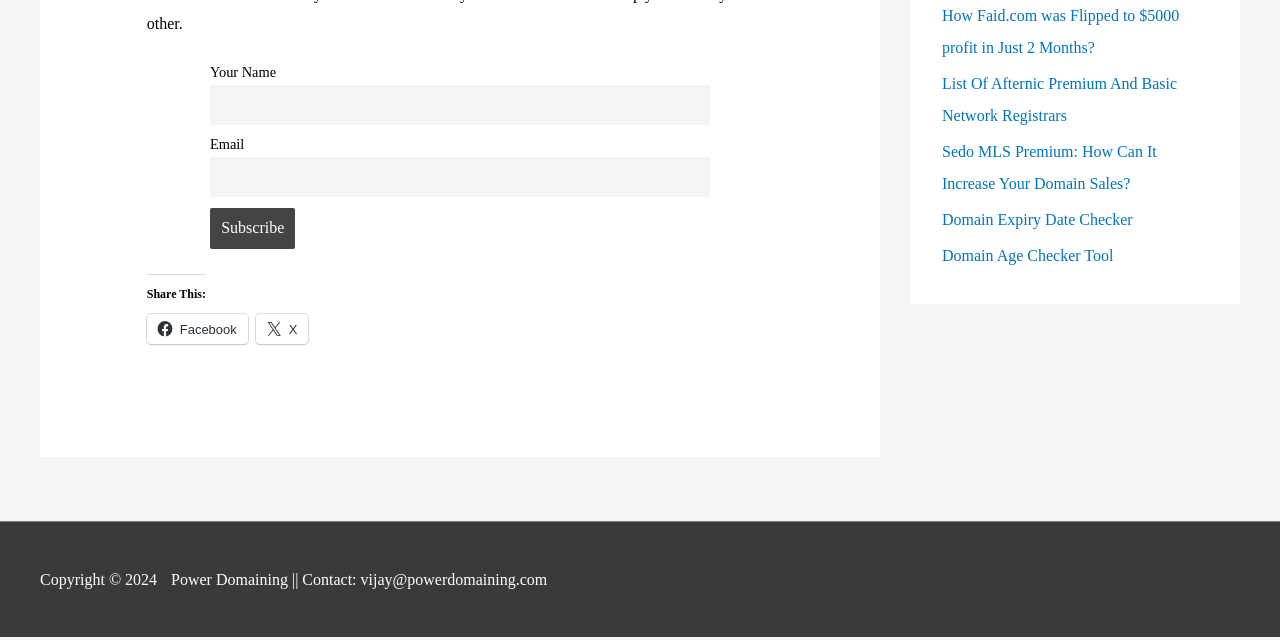Determine the bounding box coordinates for the UI element matching this description: "X".

[0.2, 0.49, 0.241, 0.537]